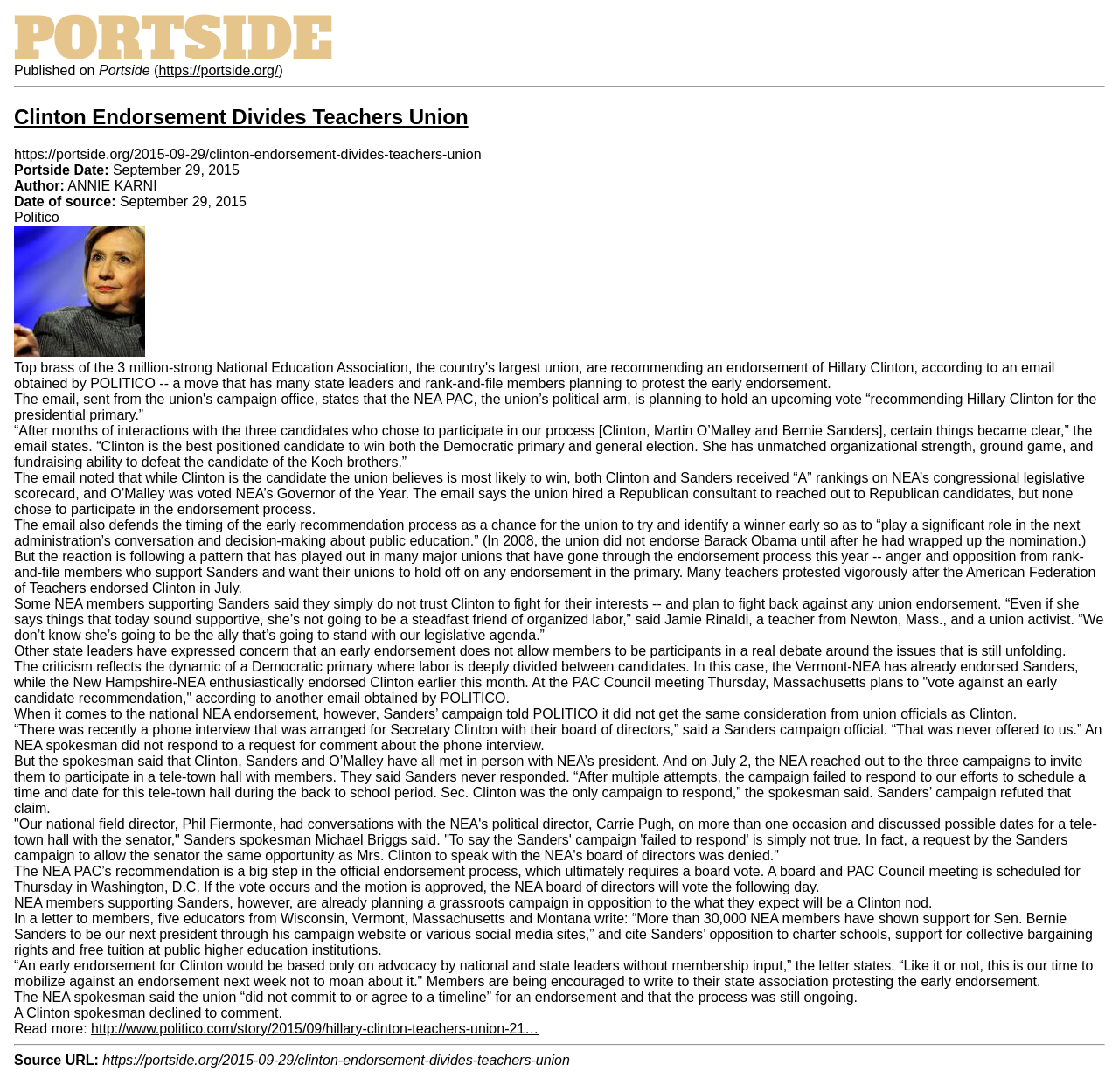Answer the following query concisely with a single word or phrase:
Who wrote the article?

ANNIE KARNI